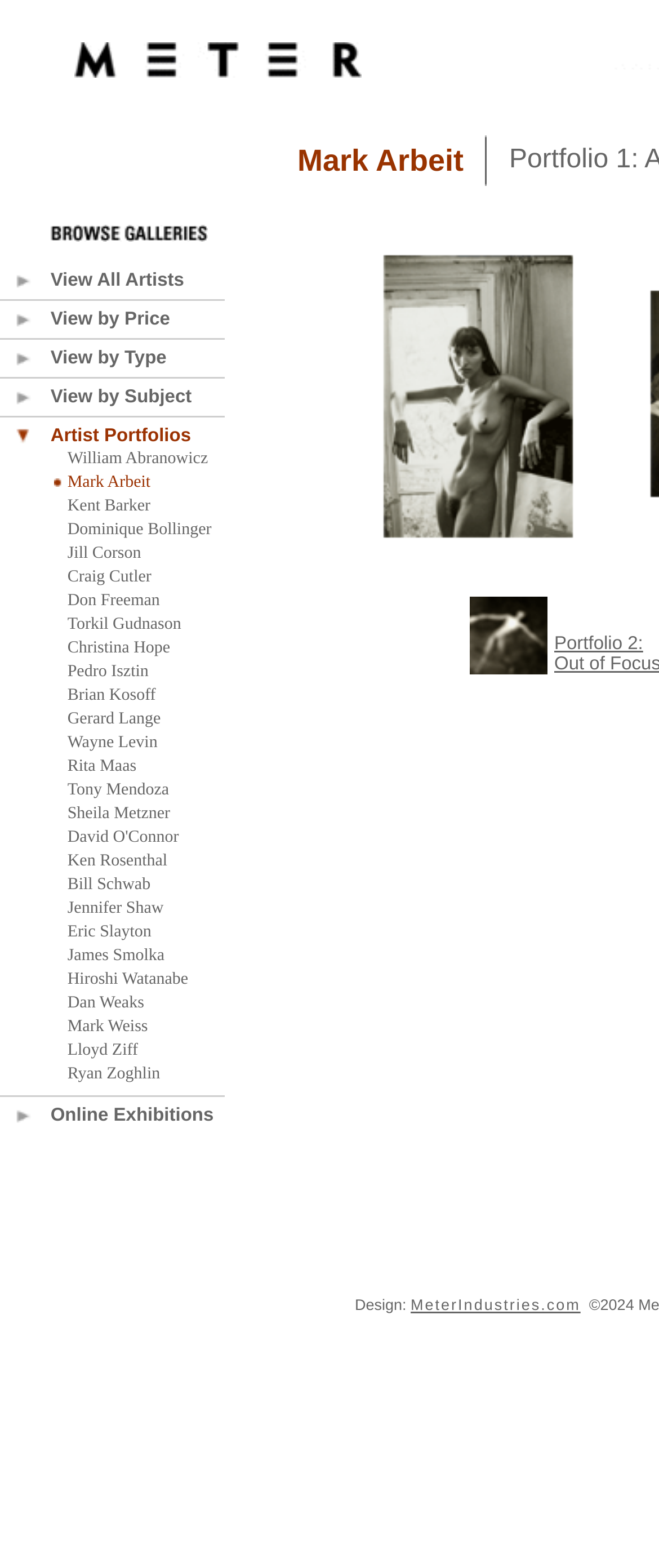Please specify the bounding box coordinates of the region to click in order to perform the following instruction: "View by price".

[0.077, 0.197, 0.258, 0.21]